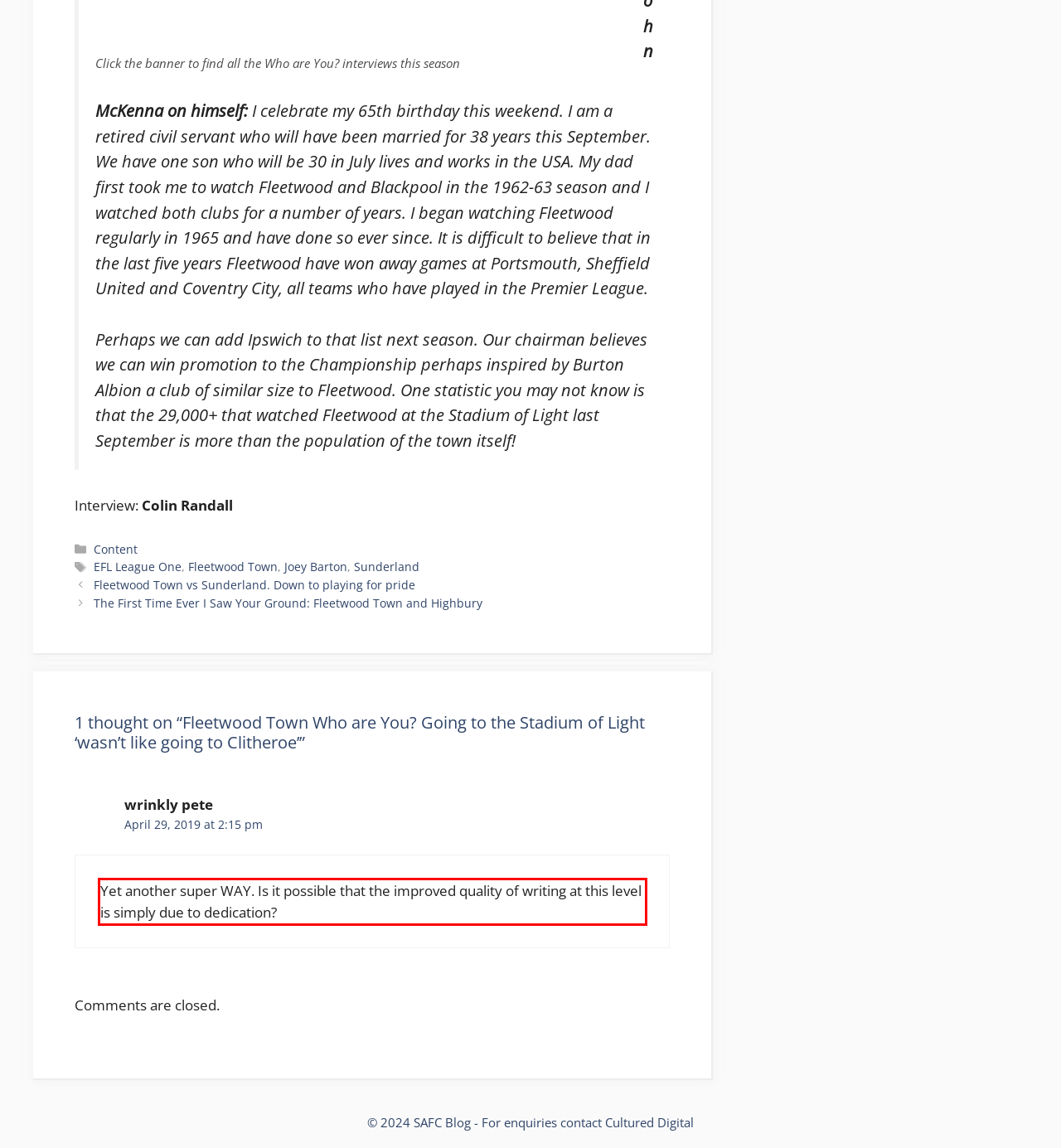Identify the text inside the red bounding box in the provided webpage screenshot and transcribe it.

Yet another super WAY. Is it possible that the improved quality of writing at this level is simply due to dedication?